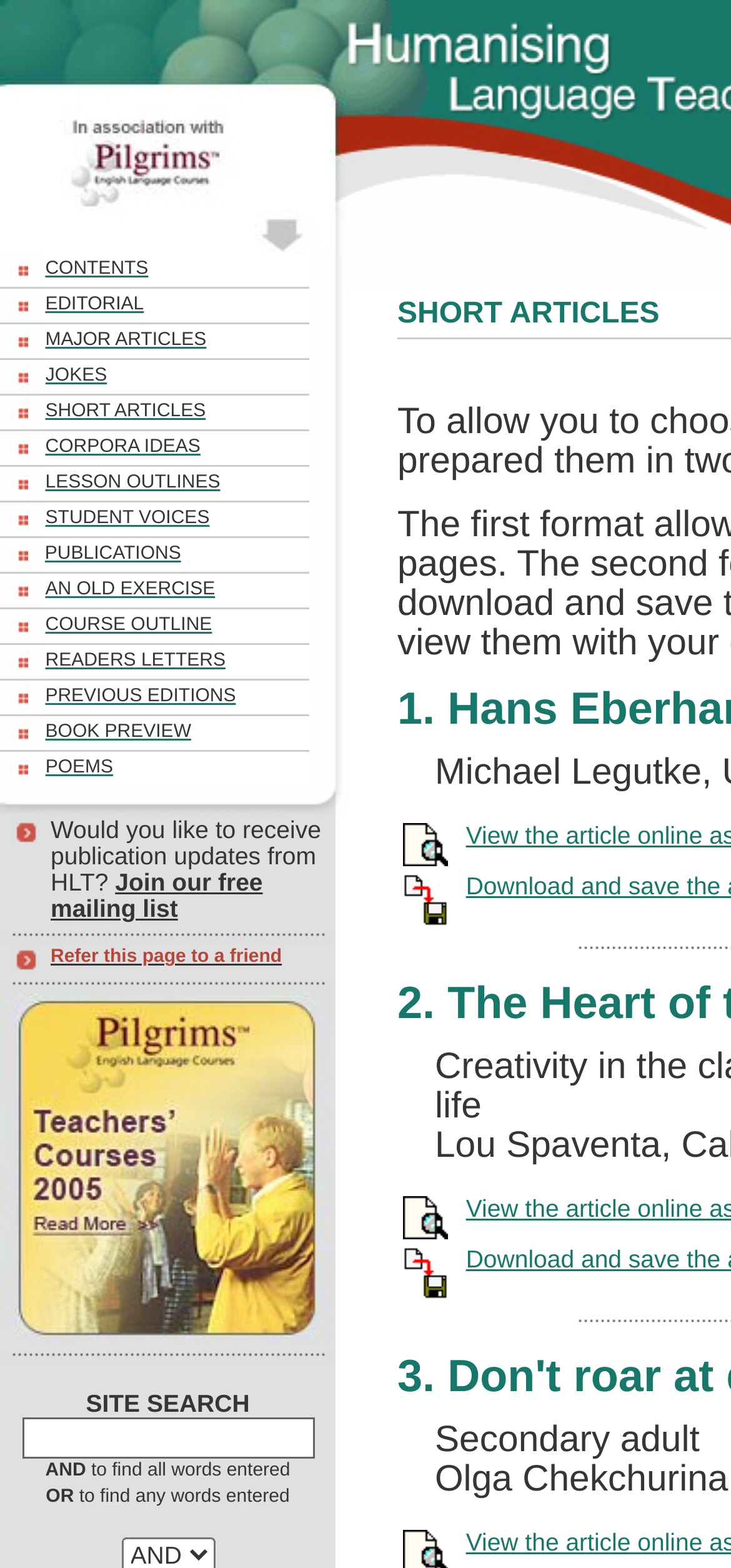Please determine the bounding box coordinates of the clickable area required to carry out the following instruction: "Read MAJOR ARTICLES". The coordinates must be four float numbers between 0 and 1, represented as [left, top, right, bottom].

[0.062, 0.206, 0.282, 0.224]